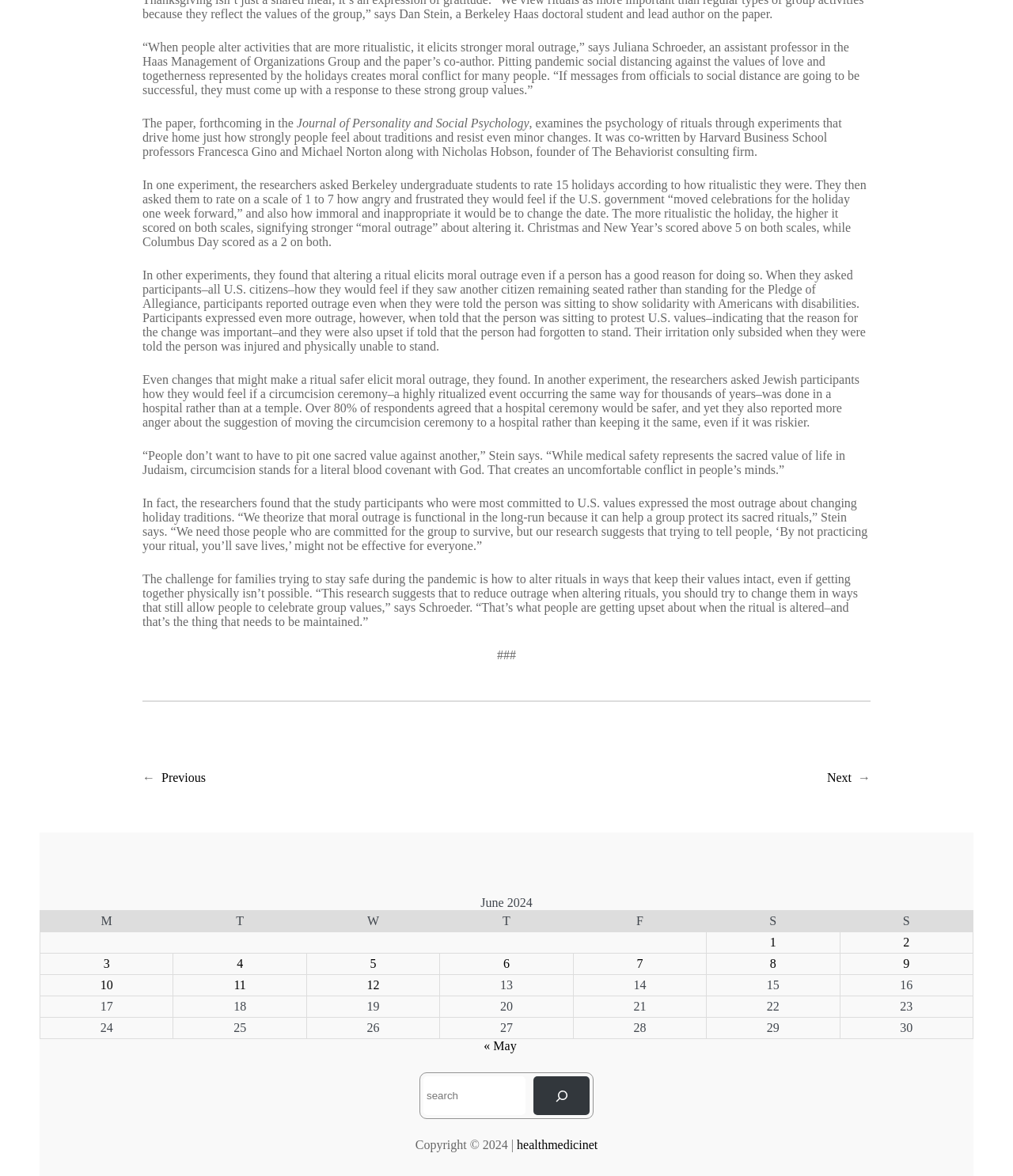Using the description: "aria-label="Facebook Basic Black"", identify the bounding box of the corresponding UI element in the screenshot.

None